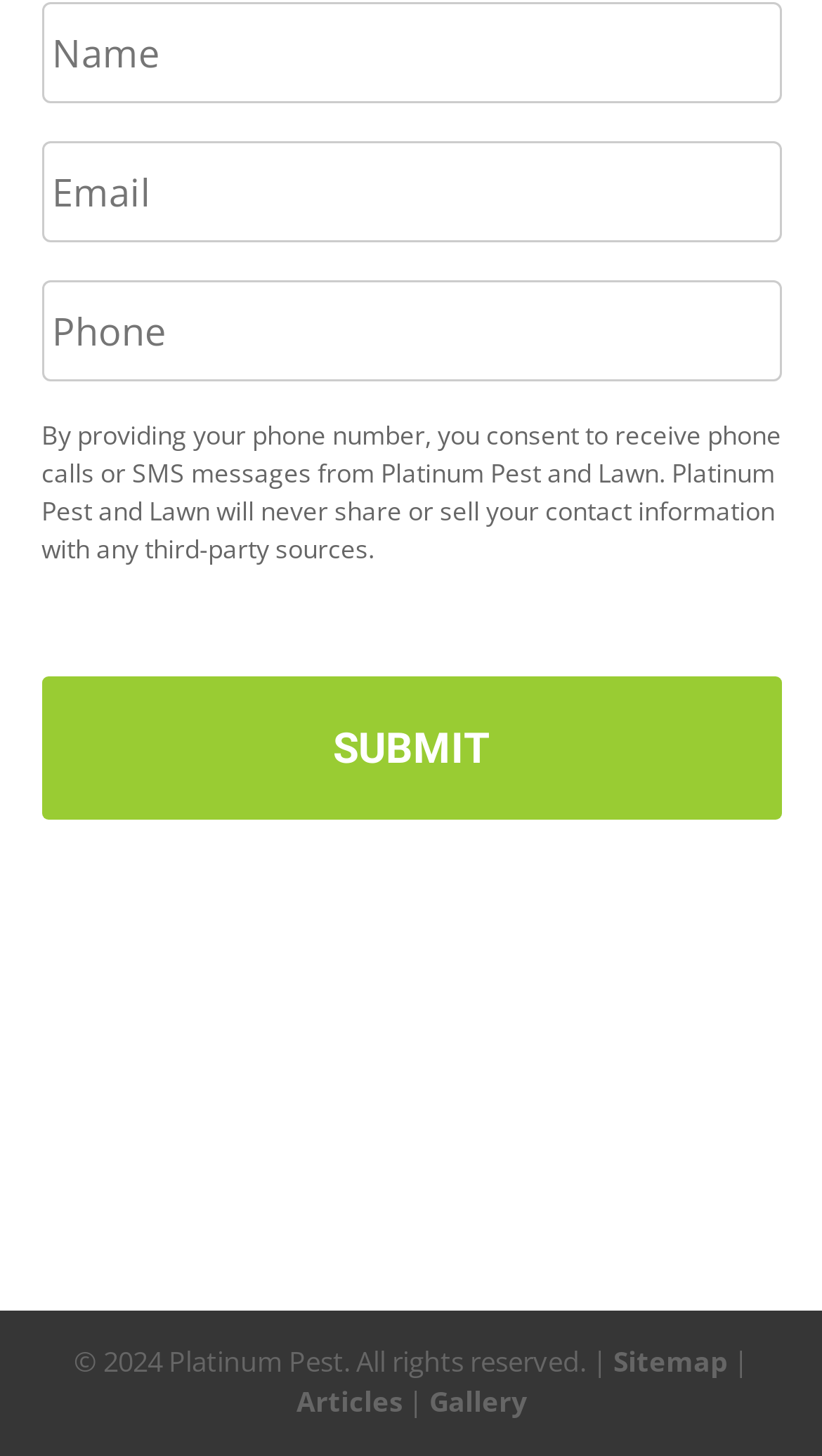What is the purpose of providing phone number?
Your answer should be a single word or phrase derived from the screenshot.

To receive phone calls or SMS messages